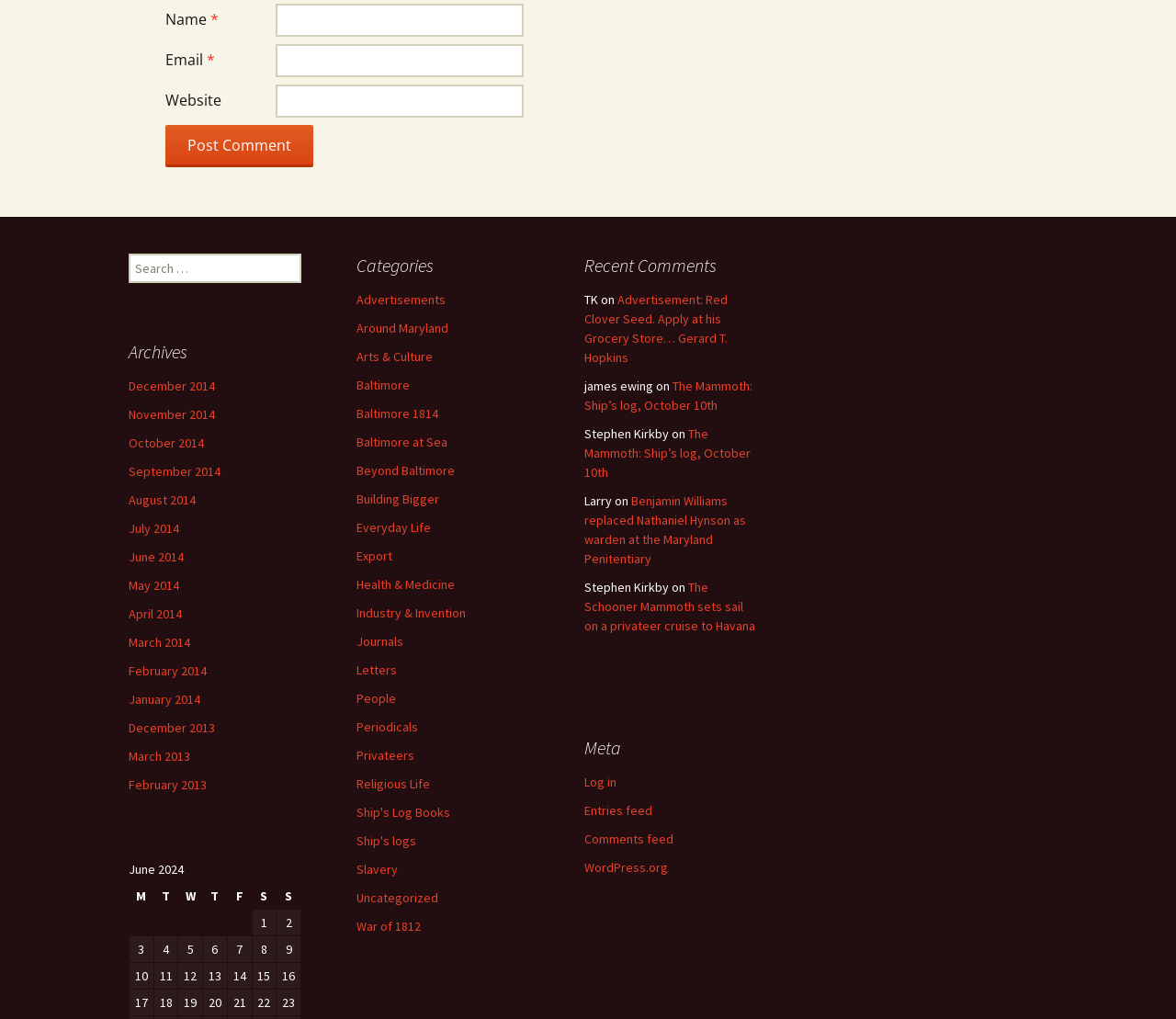How many months are listed in the archives section? Observe the screenshot and provide a one-word or short phrase answer.

18